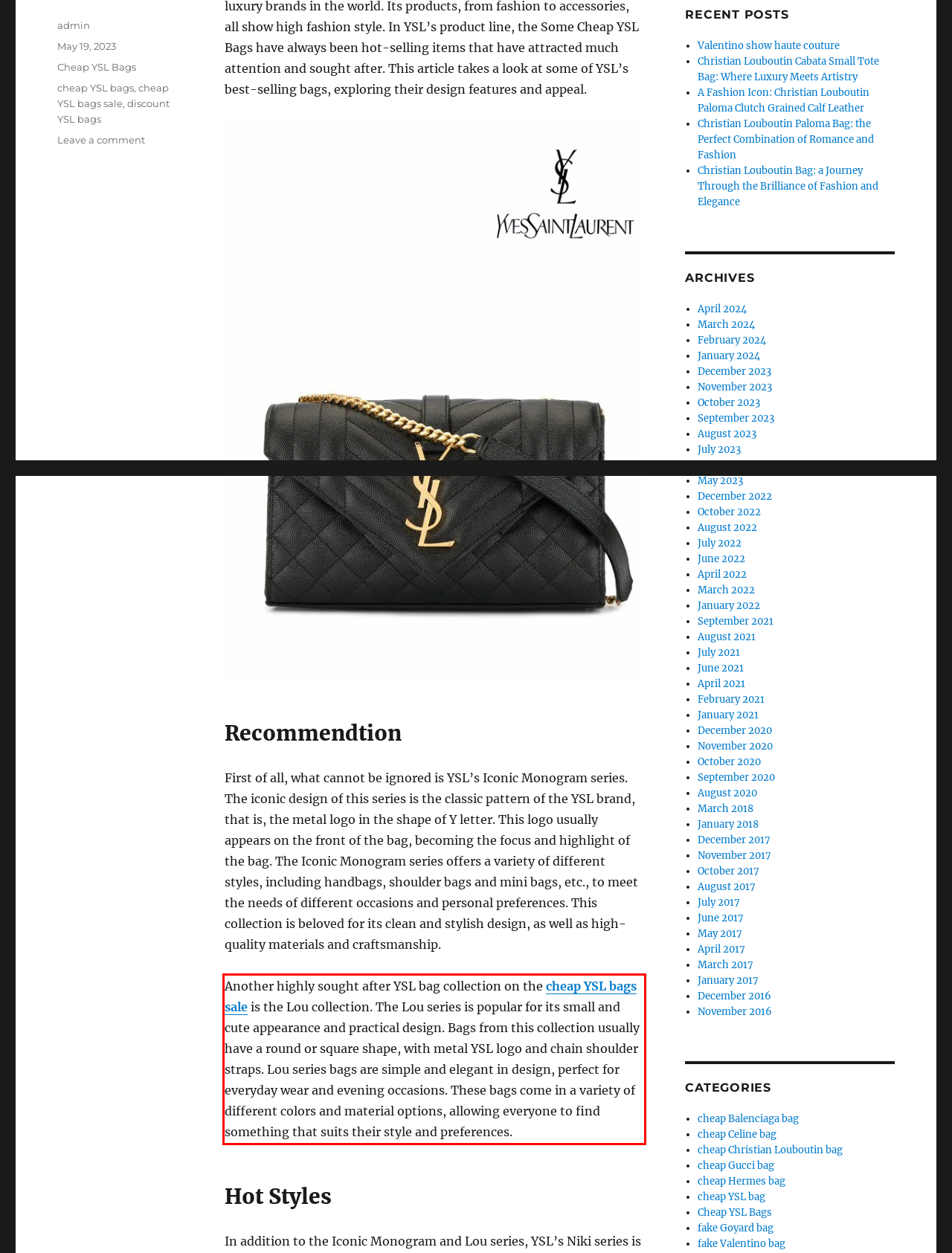You are given a screenshot with a red rectangle. Identify and extract the text within this red bounding box using OCR.

Another highly sought after YSL bag collection on the cheap YSL bags sale is the Lou collection. The Lou series is popular for its small and cute appearance and practical design. Bags from this collection usually have a round or square shape, with metal YSL logo and chain shoulder straps. Lou series bags are simple and elegant in design, perfect for everyday wear and evening occasions. These bags come in a variety of different colors and material options, allowing everyone to find something that suits their style and preferences.